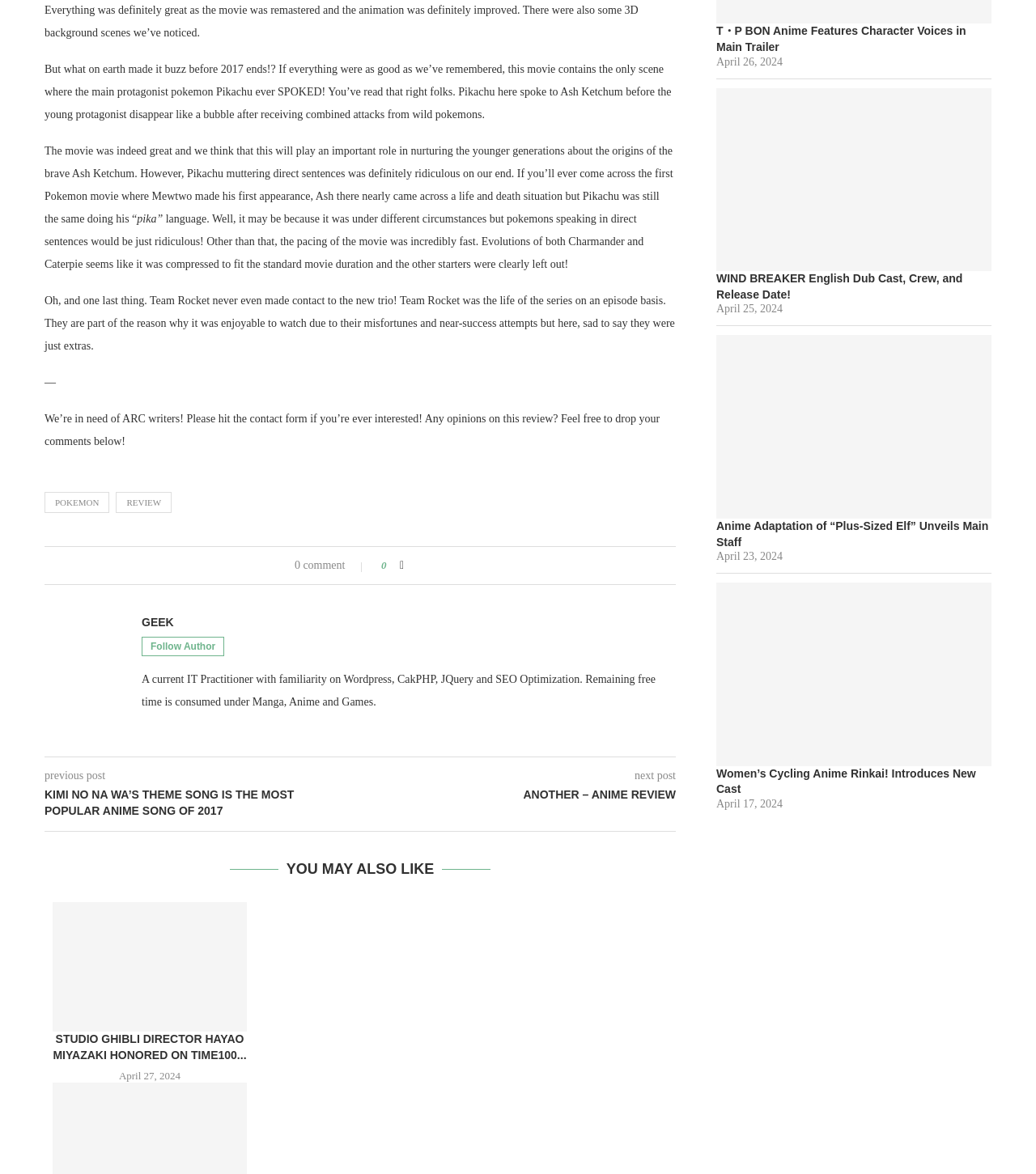Could you please study the image and provide a detailed answer to the question:
What is the author's profession?

The author's profession can be determined by reading the text content of the webpage, specifically the StaticText element with ID 365, which describes the author as a 'current IT Practitioner with familiarity on Wordpress, CakPHP, JQuery and SEO Optimization'.